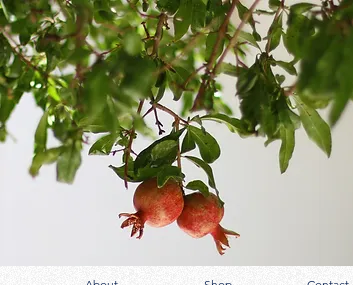Offer an in-depth caption that covers the entire scene depicted in the image.

The image showcases a vibrant pomegranate tree, prominently featuring two ripe pomegranates hanging from a cluster of lush green leaves. The pomegranates, with their characteristic reddish skin, are a symbol of abundance and vitality, reflecting their significance in various cultures, including that of Spain, where they represent the city and province of Granada. The backdrop appears soft and neutral, allowing the rich colors of the fruit and foliage to stand out. This image evokes a sense of nature’s beauty and the bounty of the fruit, inviting viewers to appreciate not only the aesthetics of the pomegranate but also its cultural connections.